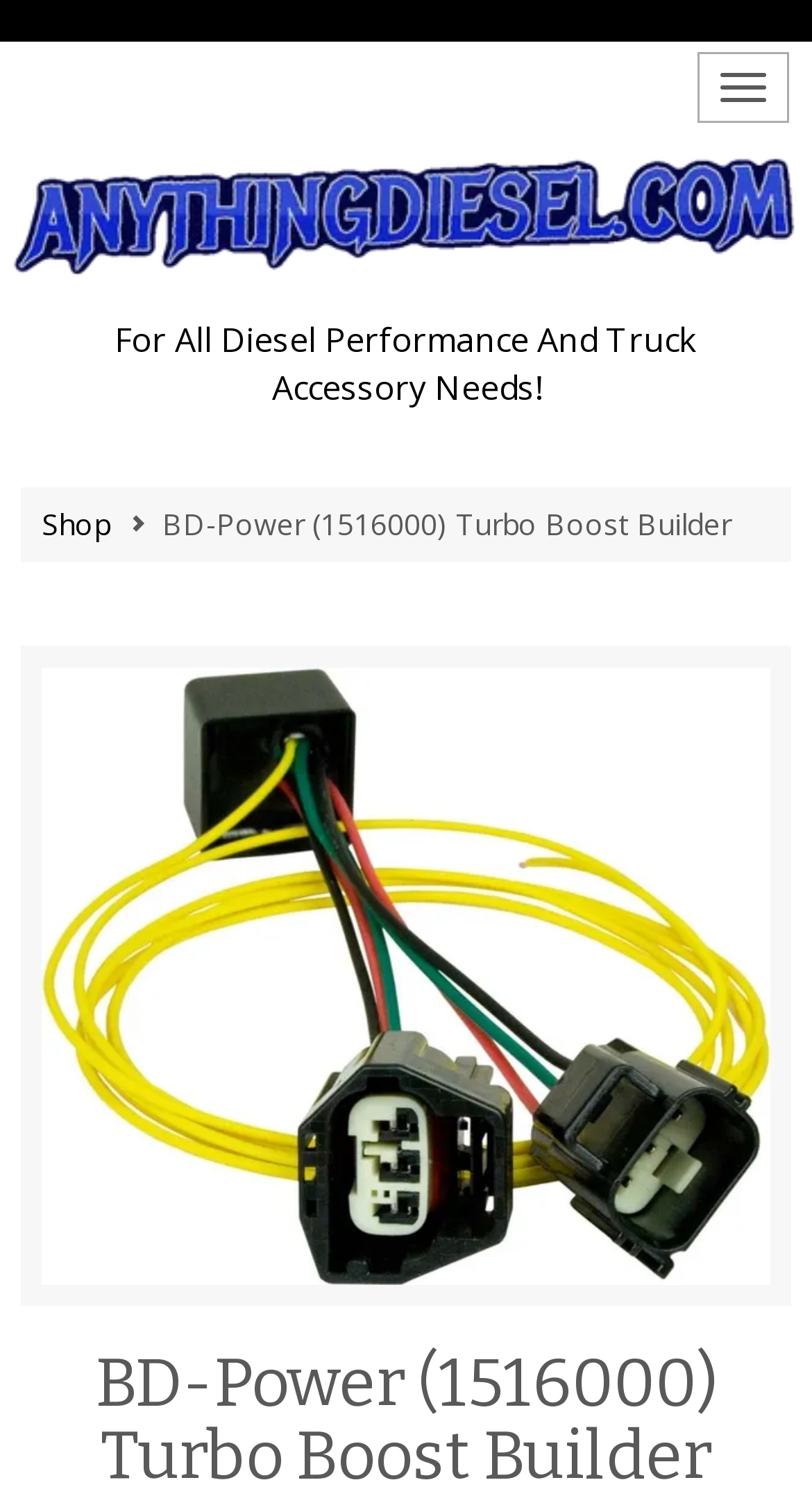Respond with a single word or phrase to the following question:
What is the tagline of the company?

For All Diesel Performance And Truck Accessory Needs!